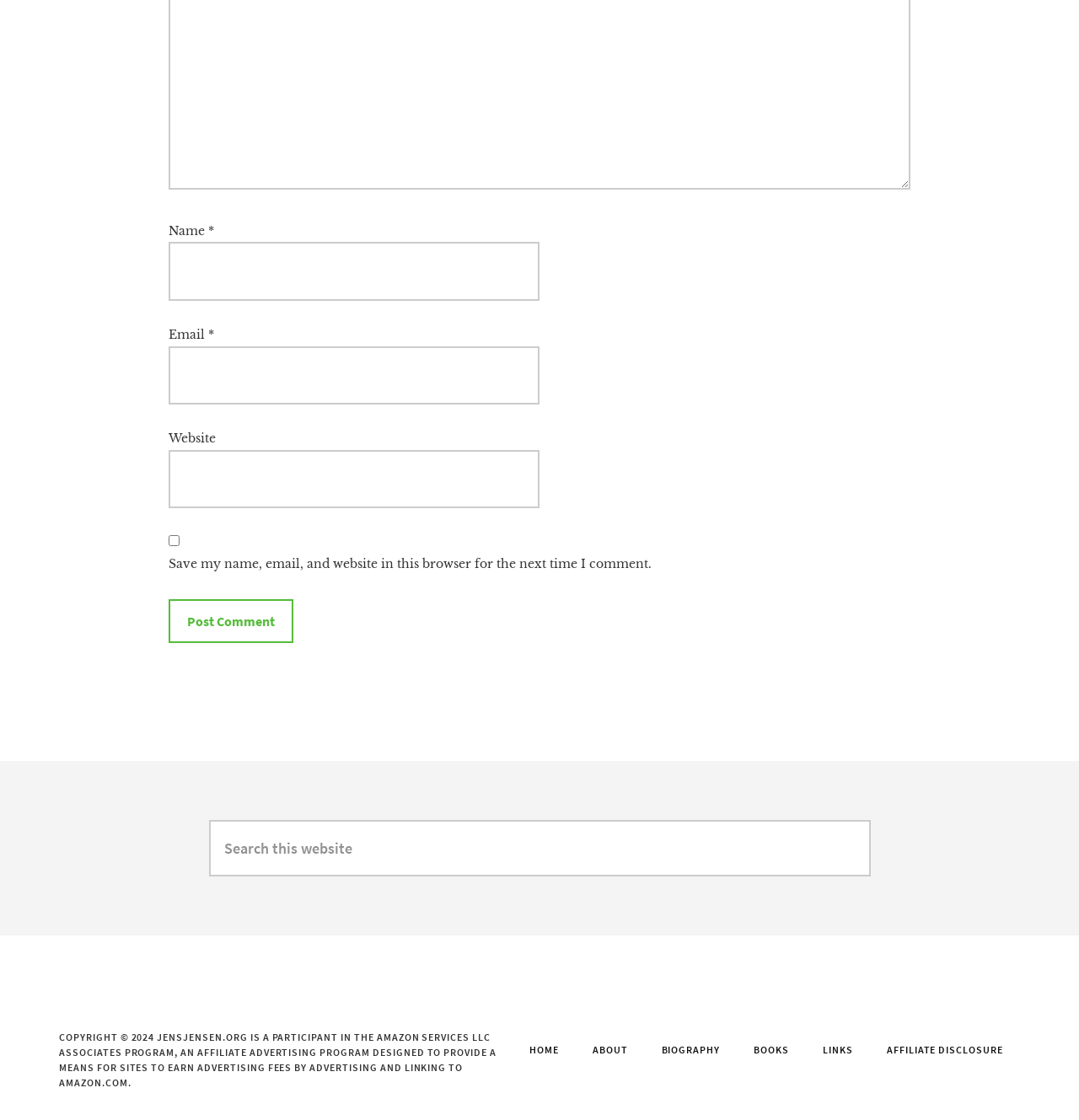What is the label of the first text input field?
Offer a detailed and exhaustive answer to the question.

The first text input field has a label 'Name' which is indicated by the StaticText element with ID 459.